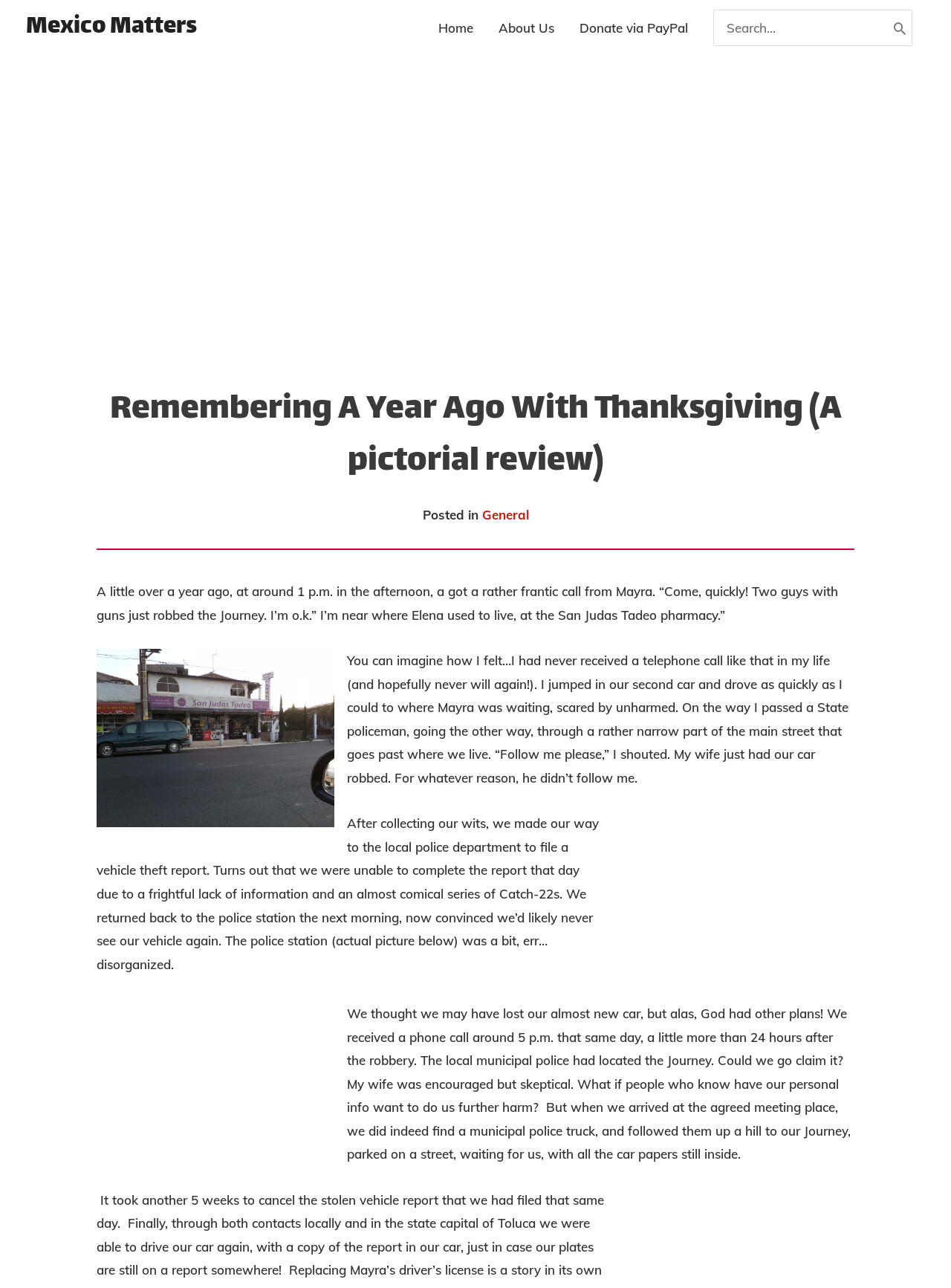Locate the bounding box coordinates of the element you need to click to accomplish the task described by this instruction: "Leave a comment".

[0.117, 0.004, 0.57, 0.047]